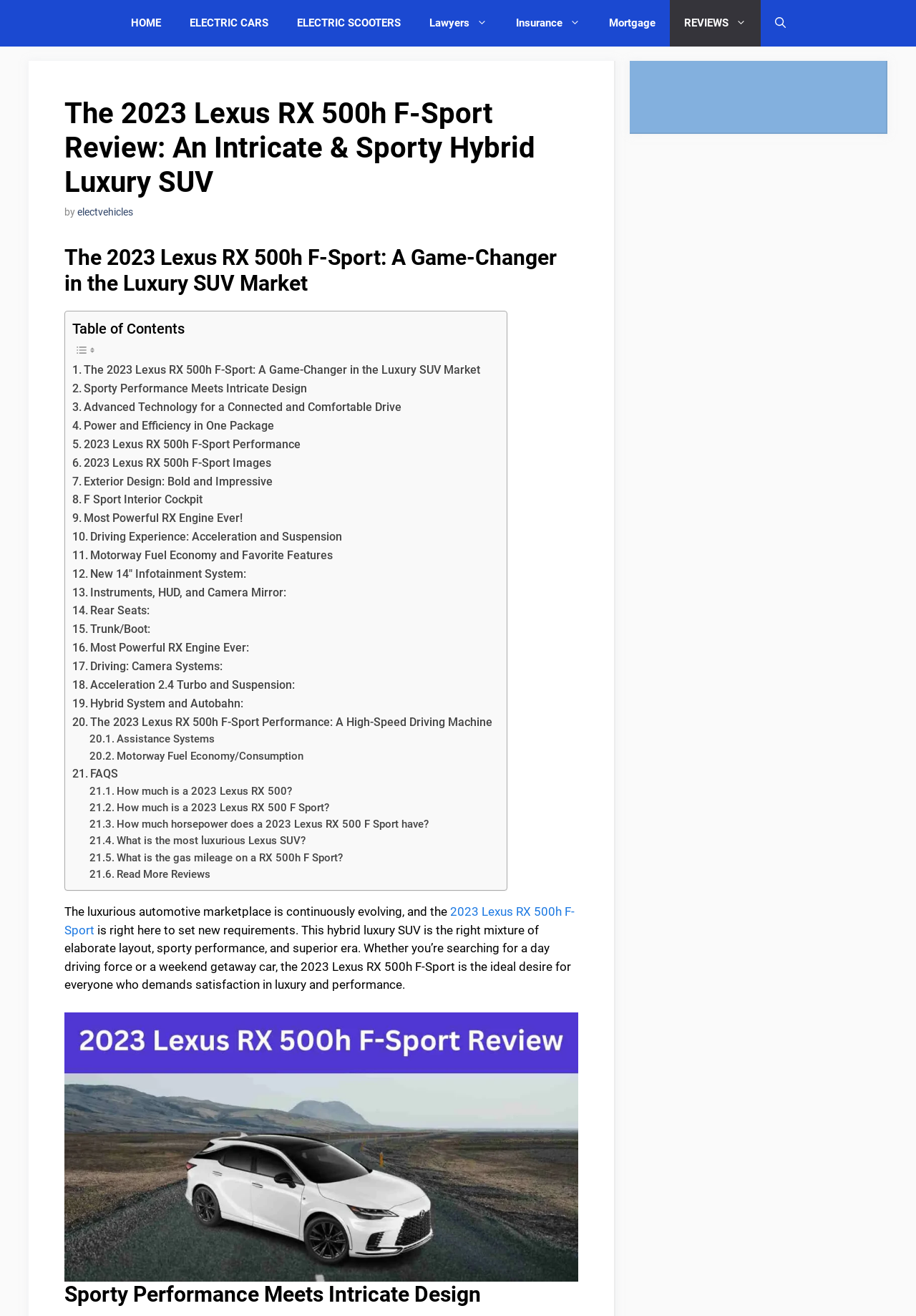Please locate the bounding box coordinates of the element that should be clicked to achieve the given instruction: "Learn about the exterior design".

[0.079, 0.359, 0.298, 0.373]